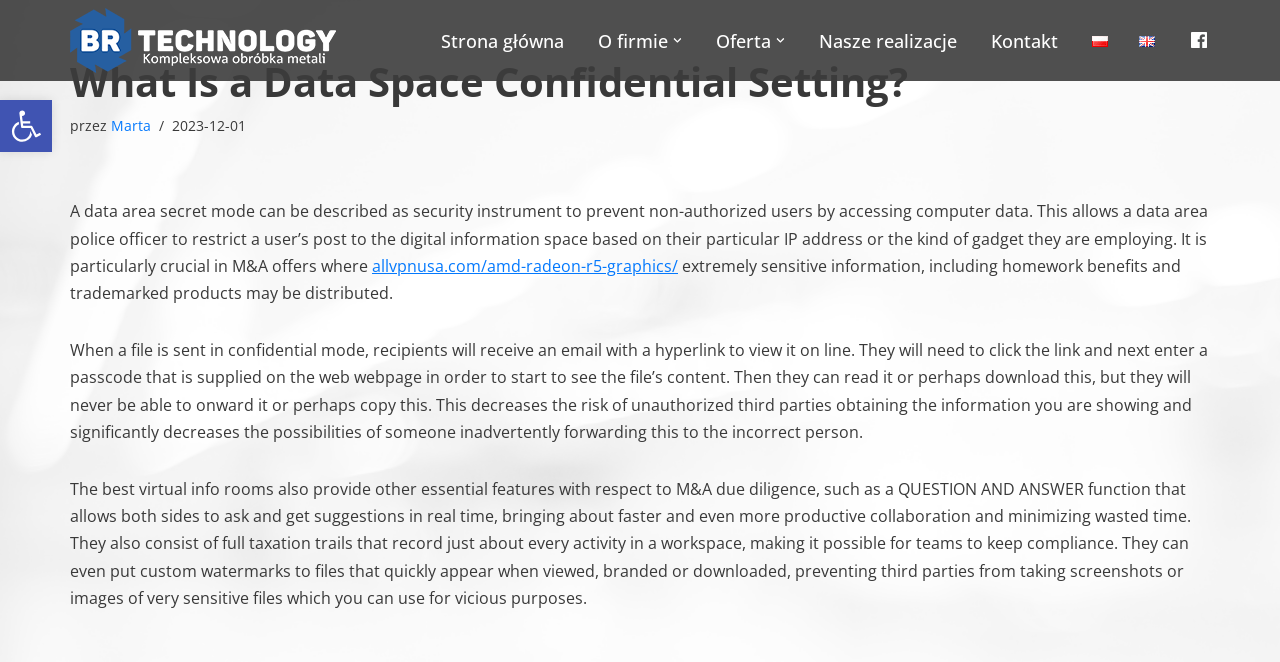Using the provided element description: "Open toolbar Narzędzia dostępności", determine the bounding box coordinates of the corresponding UI element in the screenshot.

[0.0, 0.151, 0.041, 0.23]